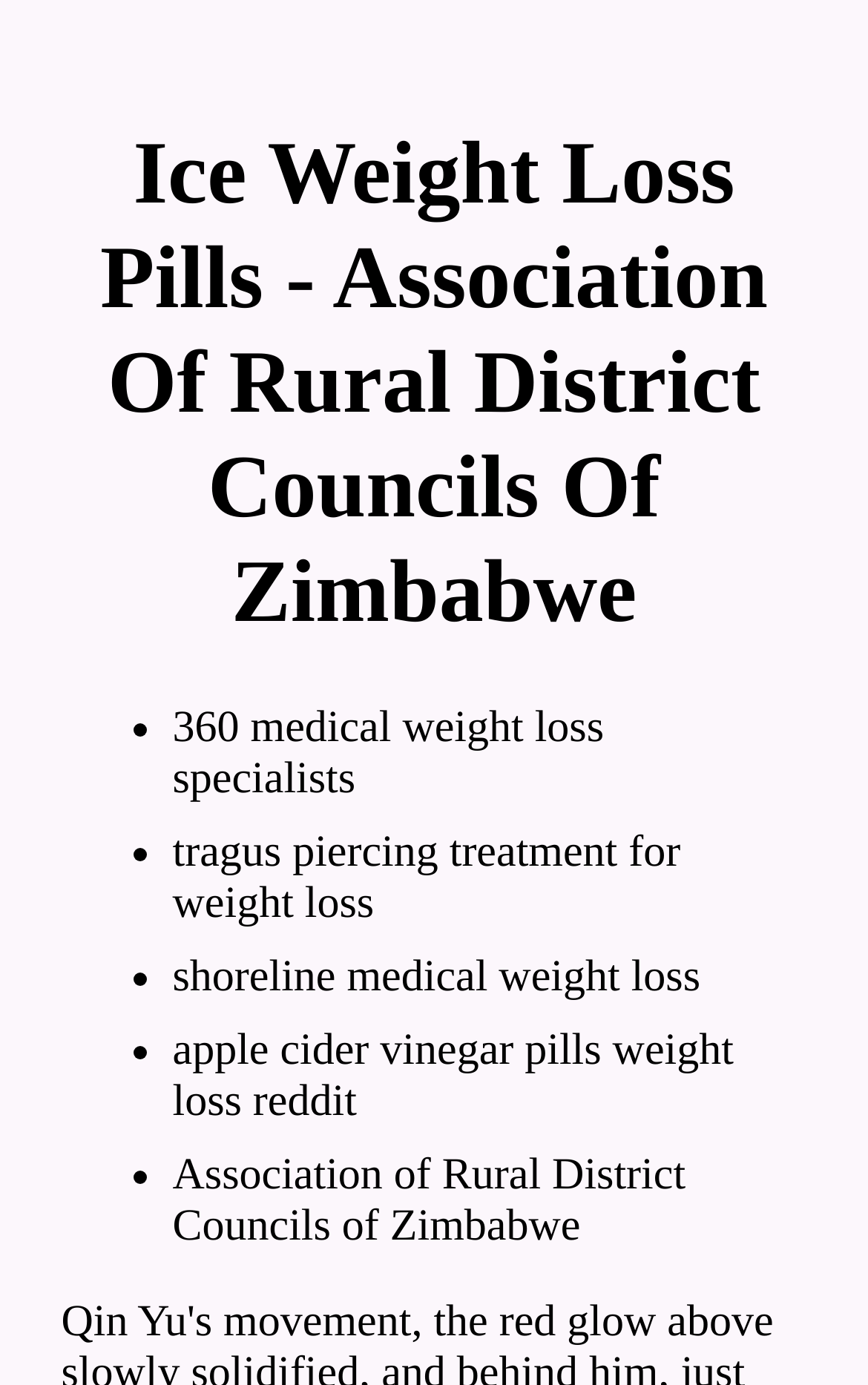Reply to the question below using a single word or brief phrase:
What is the first weight loss specialist listed?

360 medical